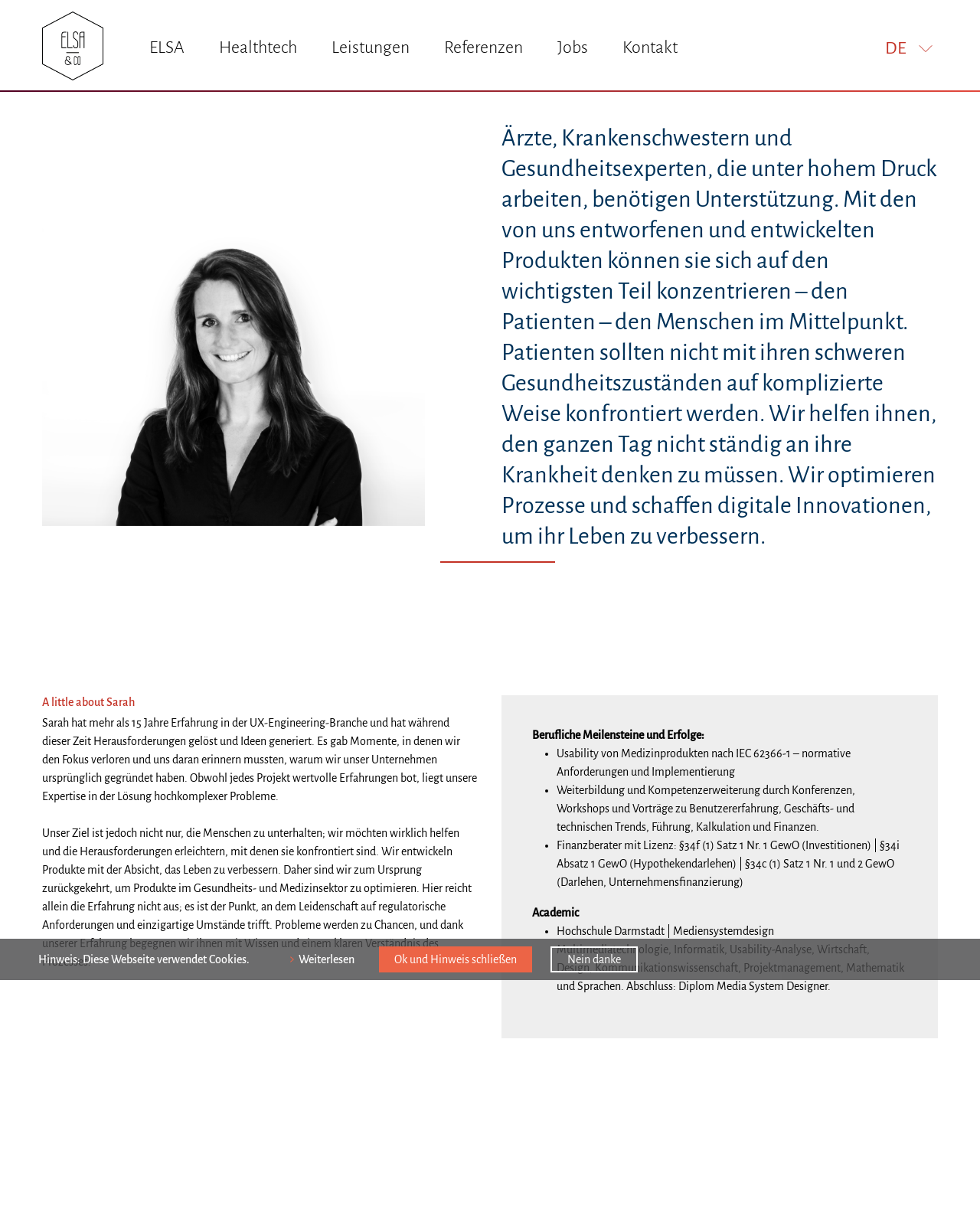Determine the bounding box coordinates for the area that should be clicked to carry out the following instruction: "Learn more about cookies".

[0.296, 0.774, 0.362, 0.784]